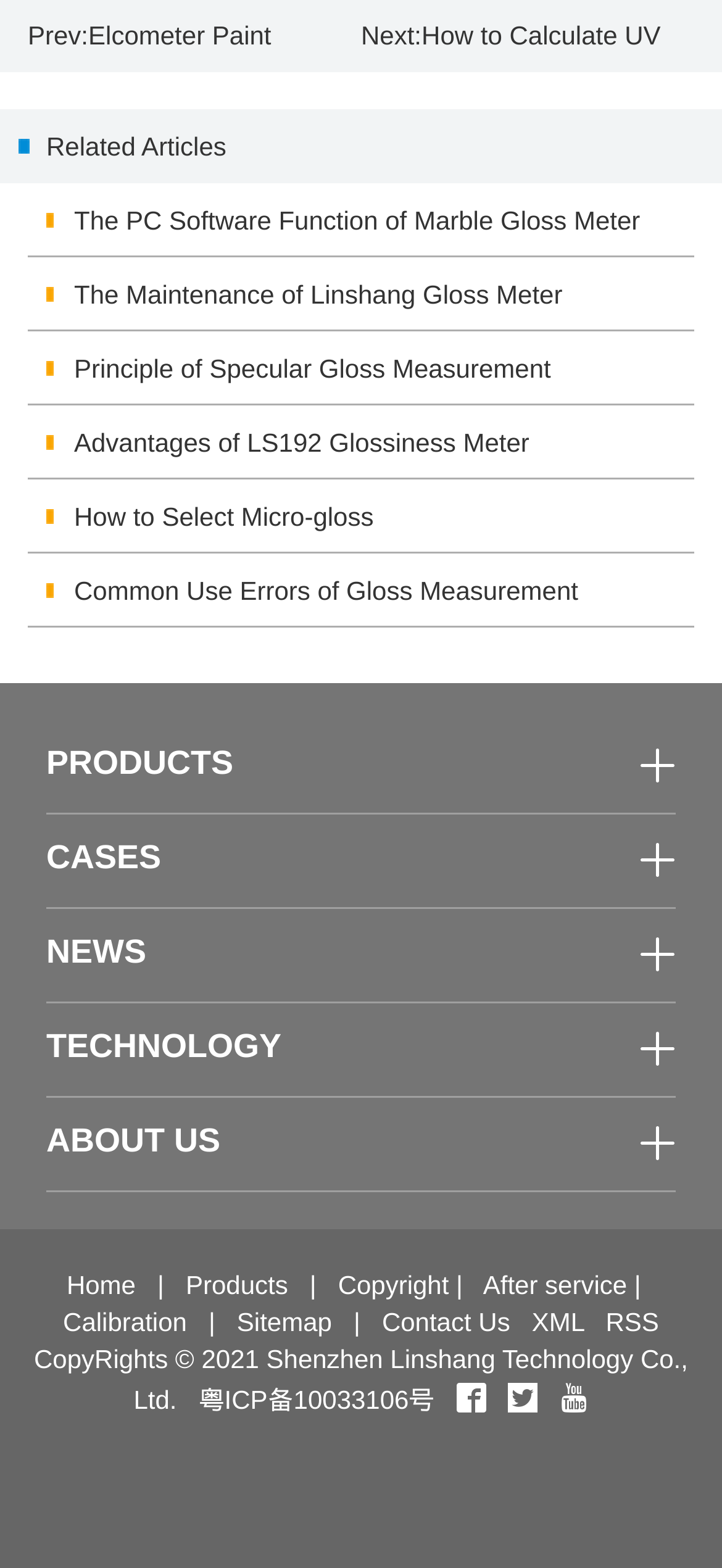Give a concise answer of one word or phrase to the question: 
What is the purpose of the 'Prev:' and 'Next:' links on this webpage?

Navigation